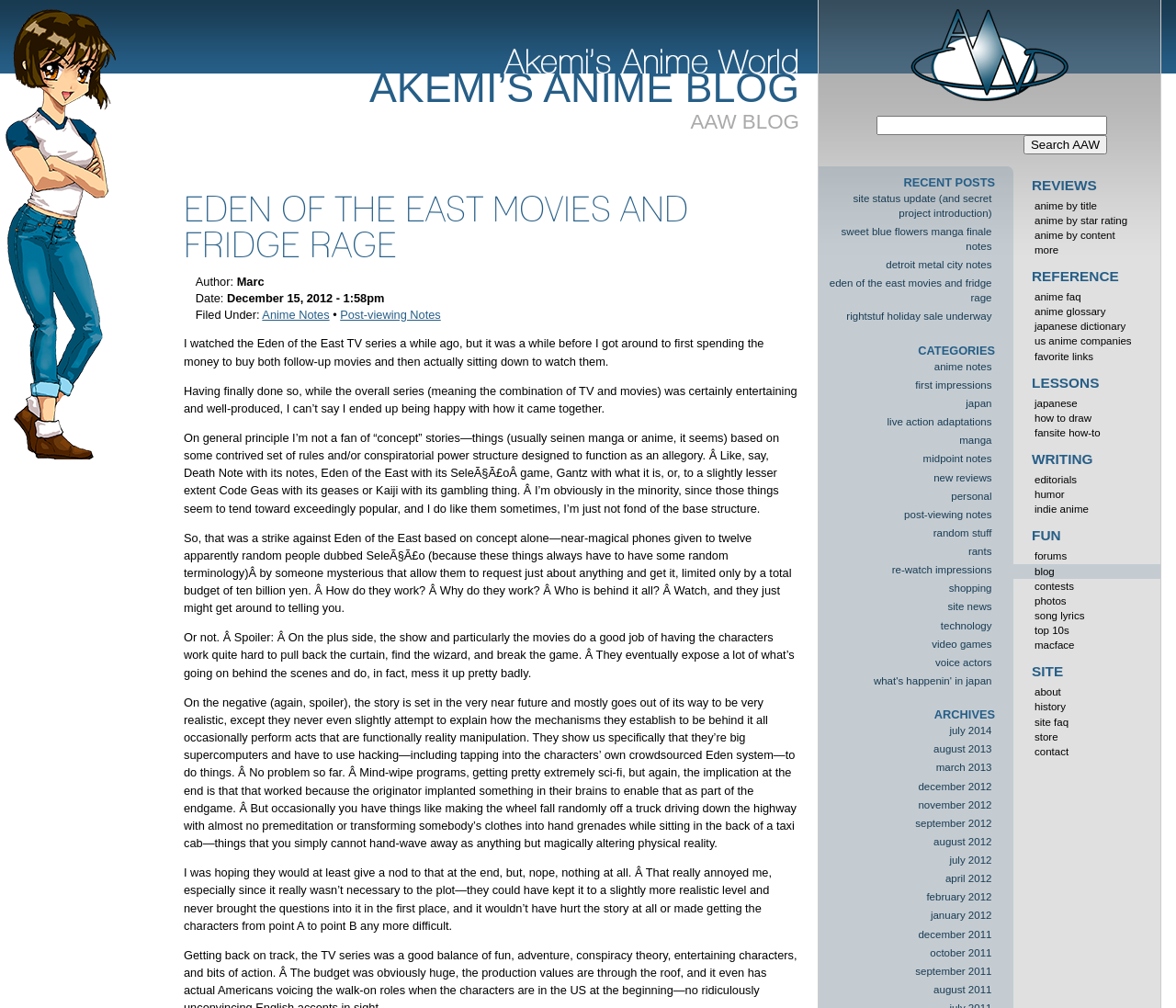Find the bounding box coordinates of the element's region that should be clicked in order to follow the given instruction: "Read post-viewing notes". The coordinates should consist of four float numbers between 0 and 1, i.e., [left, top, right, bottom].

[0.289, 0.305, 0.375, 0.319]